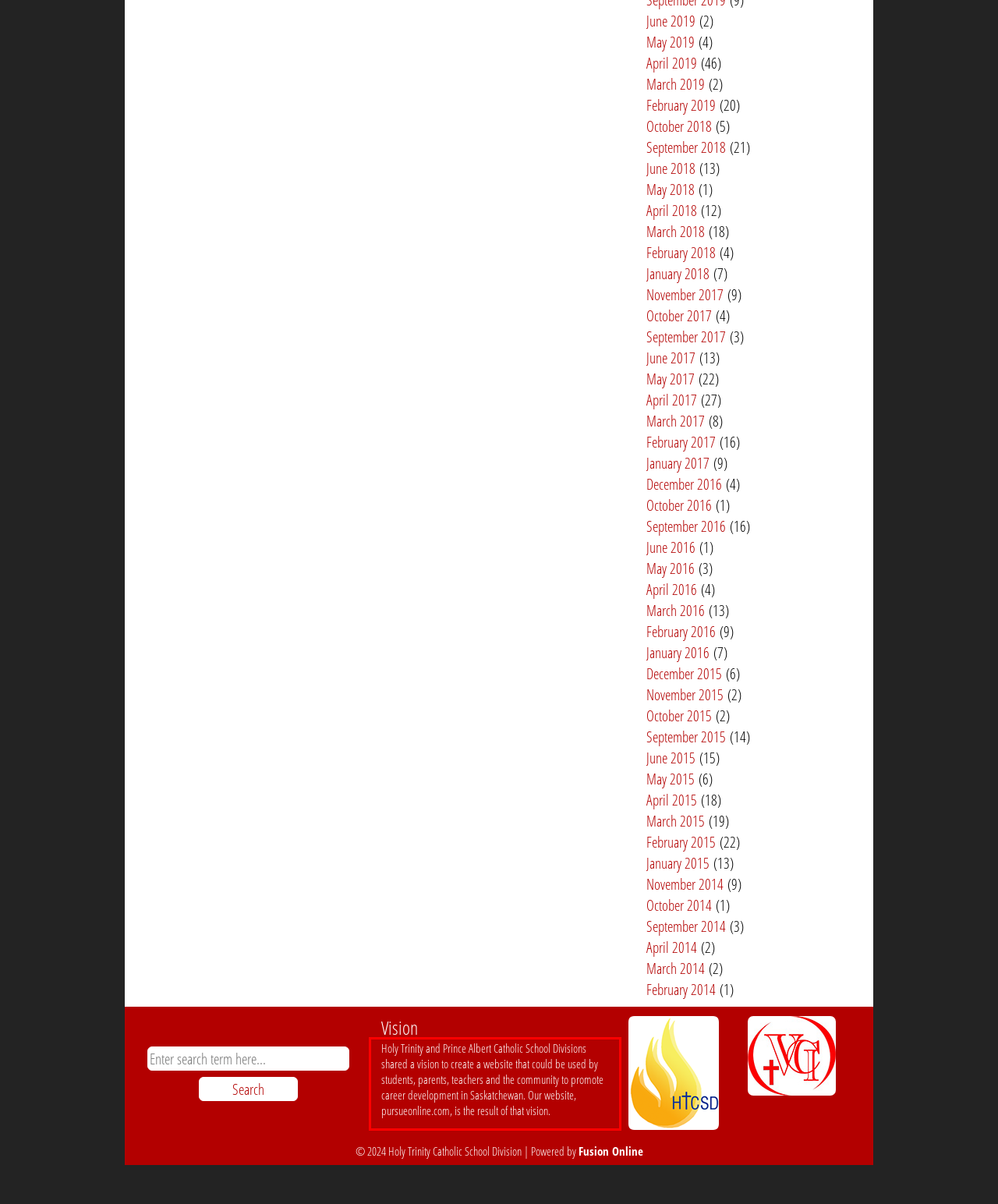Please extract the text content within the red bounding box on the webpage screenshot using OCR.

Holy Trinity and Prince Albert Catholic School Divisions shared a vision to create a website that could be used by students, parents, teachers and the community to promote career development in Saskatchewan. Our website, pursueonline.com, is the result of that vision.